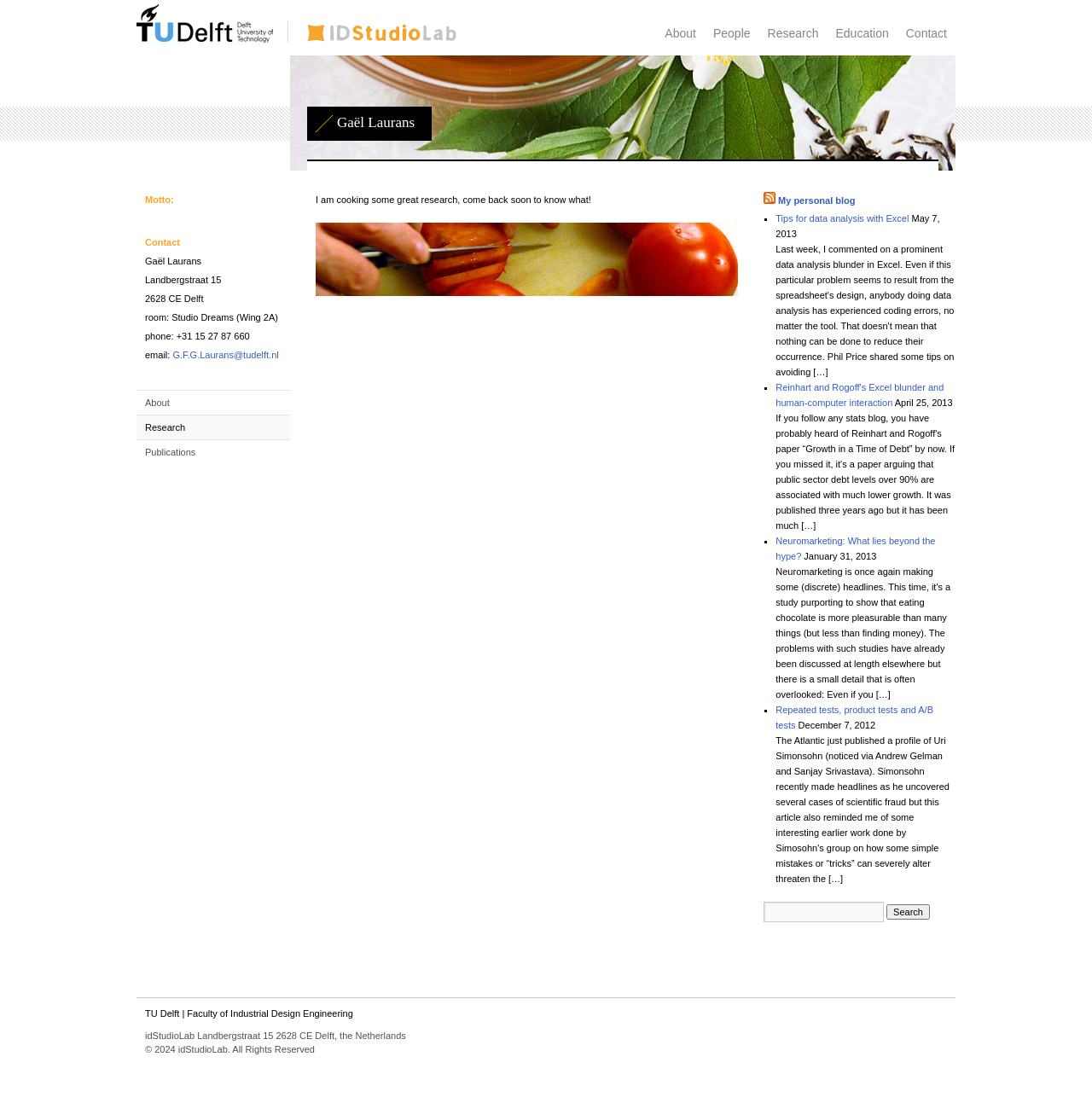Extract the bounding box coordinates of the UI element described: "My personal blog". Provide the coordinates in the format [left, top, right, bottom] with values ranging from 0 to 1.

[0.713, 0.176, 0.783, 0.185]